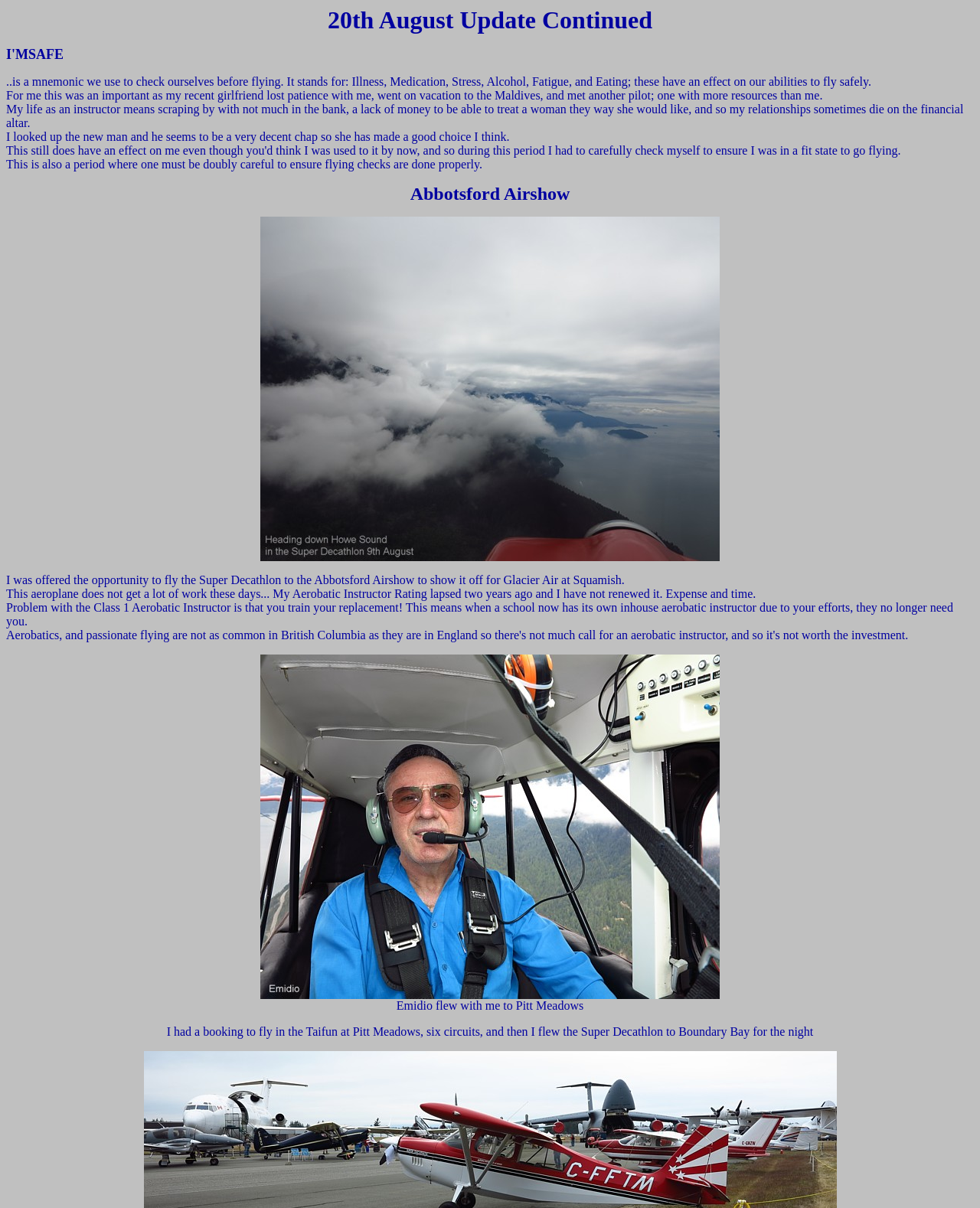Offer a meticulous caption that includes all visible features of the webpage.

The webpage is about the travels and experiences of an aviator and flying instructor. At the top, there is a title "20th August Update Continued". Below this title, there is a paragraph of text explaining the mnemonic "IMSAFE" used to check oneself before flying, which stands for Illness, Medication, Stress, Alcohol, Fatigue, and Eating.

Following this, there are several paragraphs of text that describe the author's personal life and relationships, including a recent breakup and the challenges of being a flying instructor with limited financial resources. These paragraphs are positioned in the top-left section of the page.

To the right of these paragraphs, there is an image, which is not described. Below this image, there is a heading "Abbotsford Airshow" and another image, which is also not described. The text below this image describes the author's experience flying the Super Decathlon to the Abbotsford Airshow.

Further down the page, there are more paragraphs of text that discuss the author's experiences as an aerobatic instructor, including the challenges of training one's own replacement and the expense of maintaining an Aerobatic Instructor Rating. These paragraphs are positioned in the bottom-left section of the page.

Finally, there are two more images, one below the other, which are not described. The text below the second image describes a flight to Pitt Meadows and Boundary Bay.